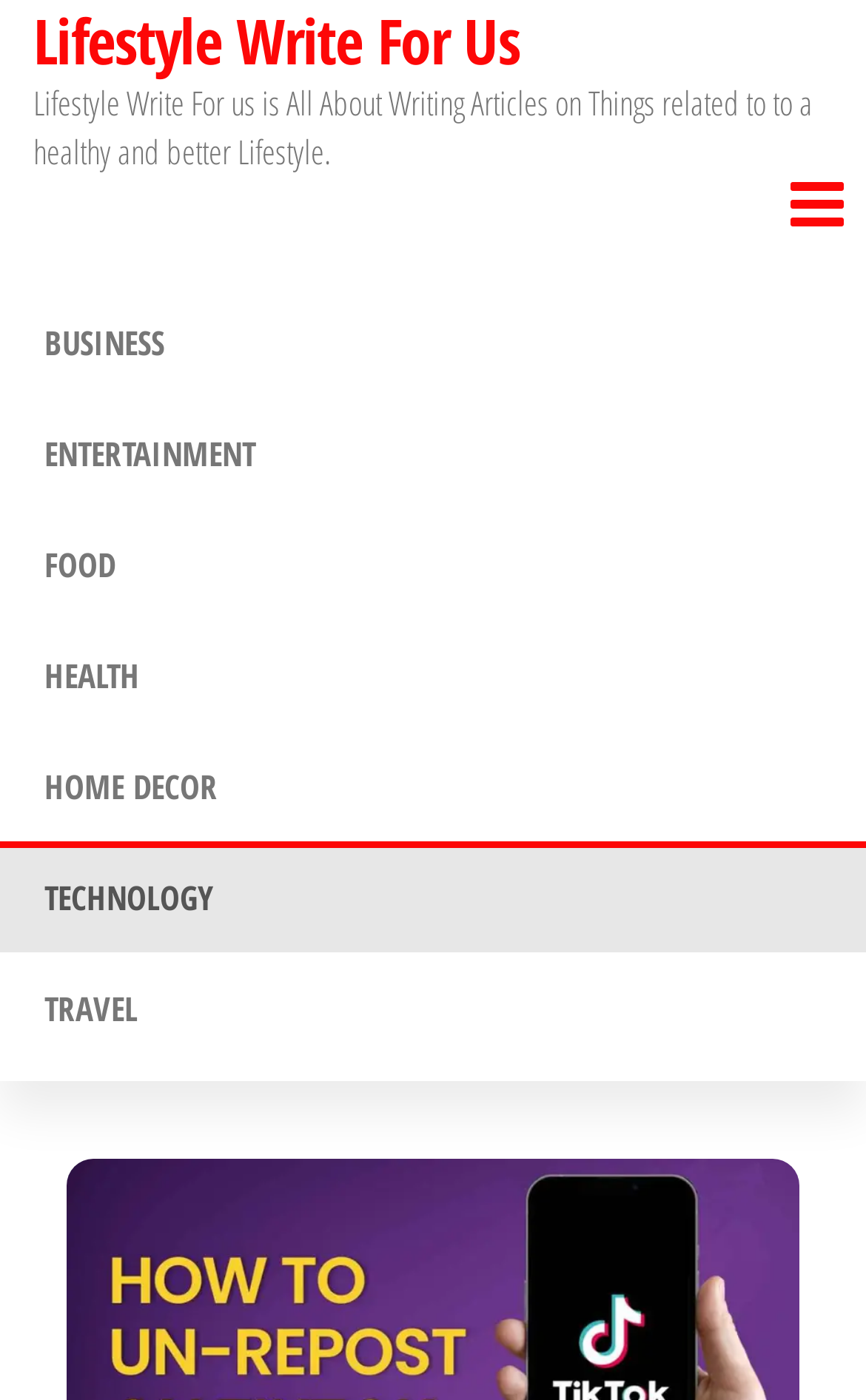Ascertain the bounding box coordinates for the UI element detailed here: "parent_node: Lifestyle Write For Us". The coordinates should be provided as [left, top, right, bottom] with each value being a float between 0 and 1.

[0.887, 0.097, 1.0, 0.192]